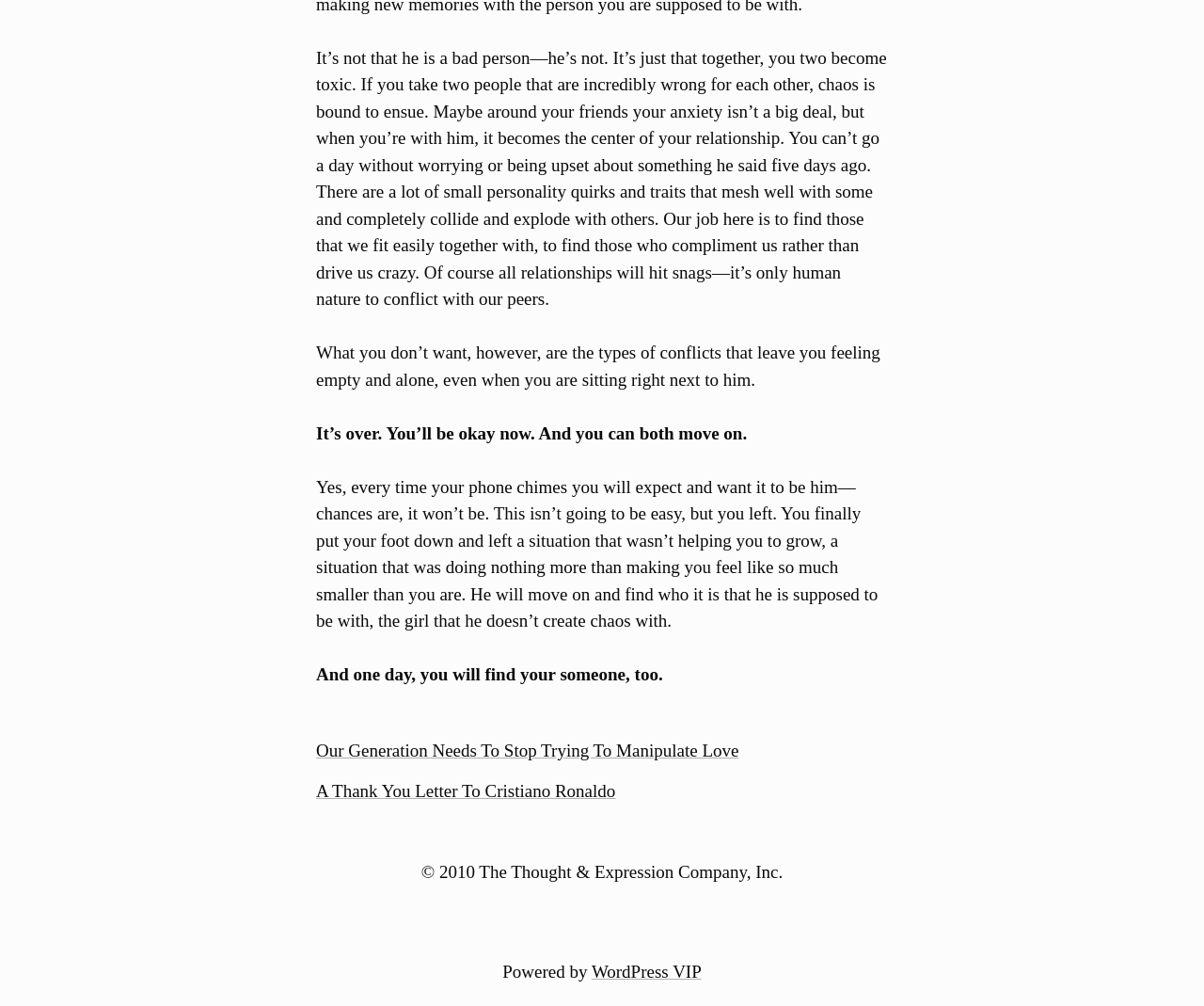Provide a brief response to the question below using one word or phrase:
What is the purpose of the 'Post navigation' section?

To navigate to other posts